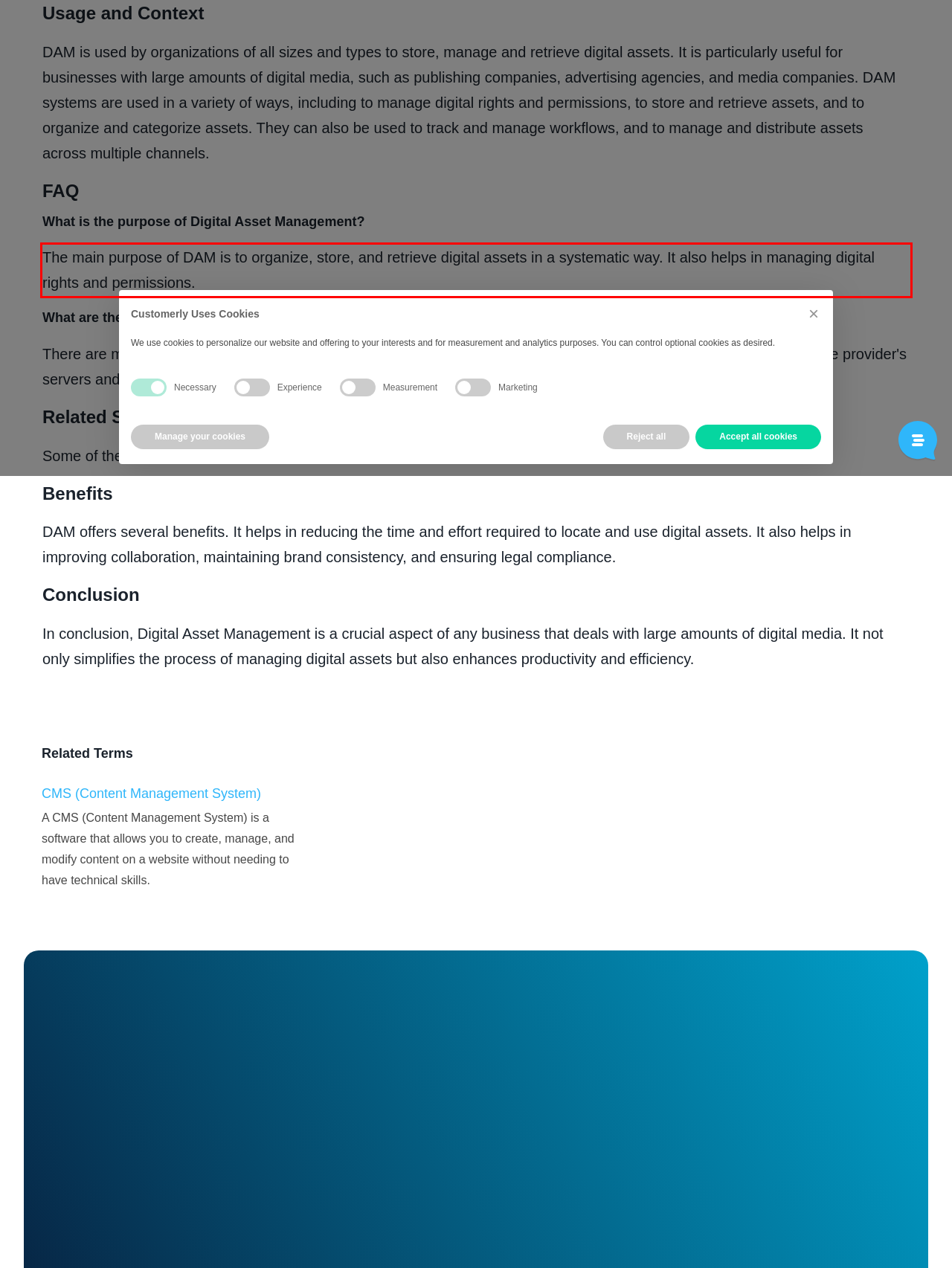Locate the red bounding box in the provided webpage screenshot and use OCR to determine the text content inside it.

The main purpose of DAM is to organize, store, and retrieve digital assets in a systematic way. It also helps in managing digital rights and permissions.